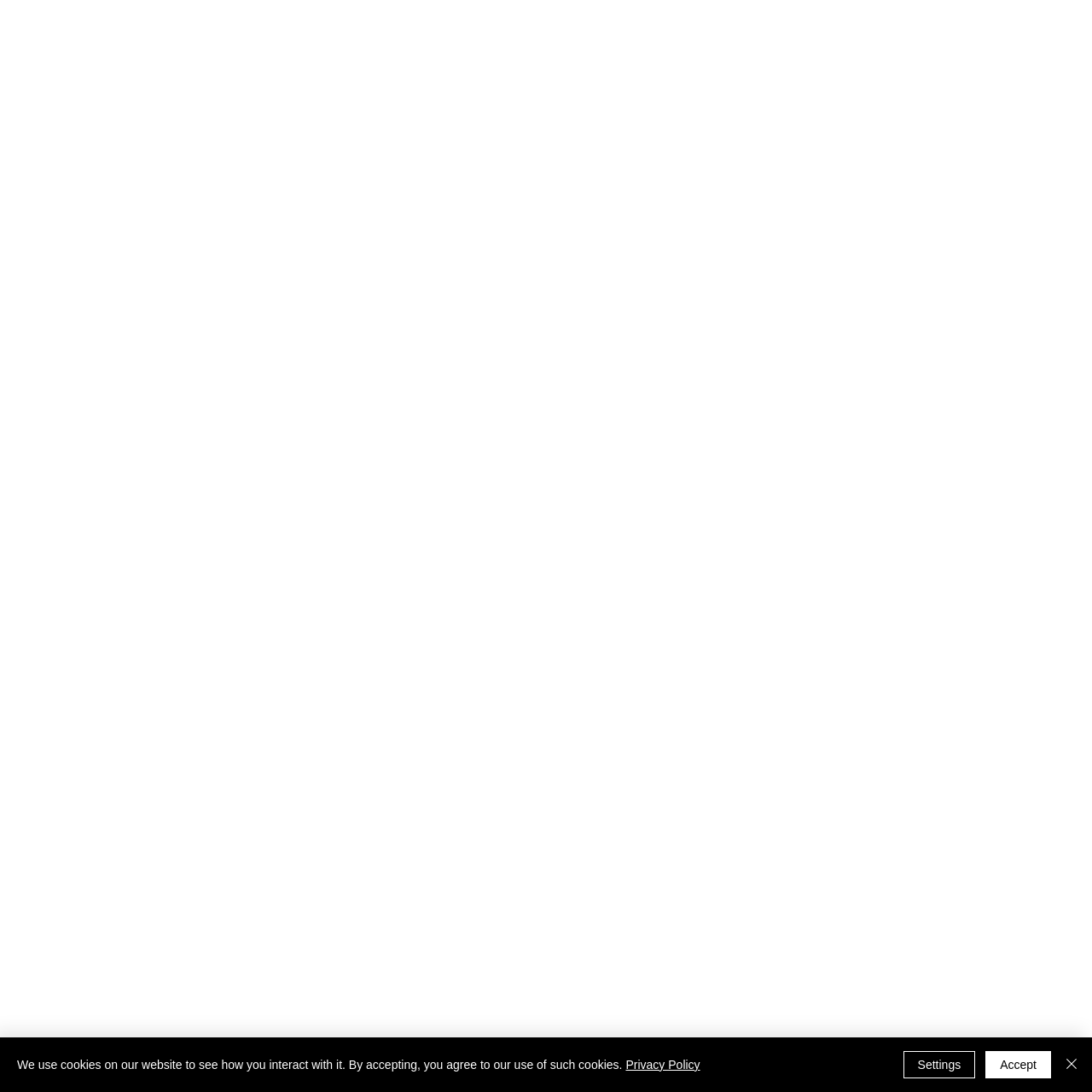Extract the bounding box coordinates for the described element: "Privacy Policy". The coordinates should be represented as four float numbers between 0 and 1: [left, top, right, bottom].

[0.573, 0.969, 0.641, 0.981]